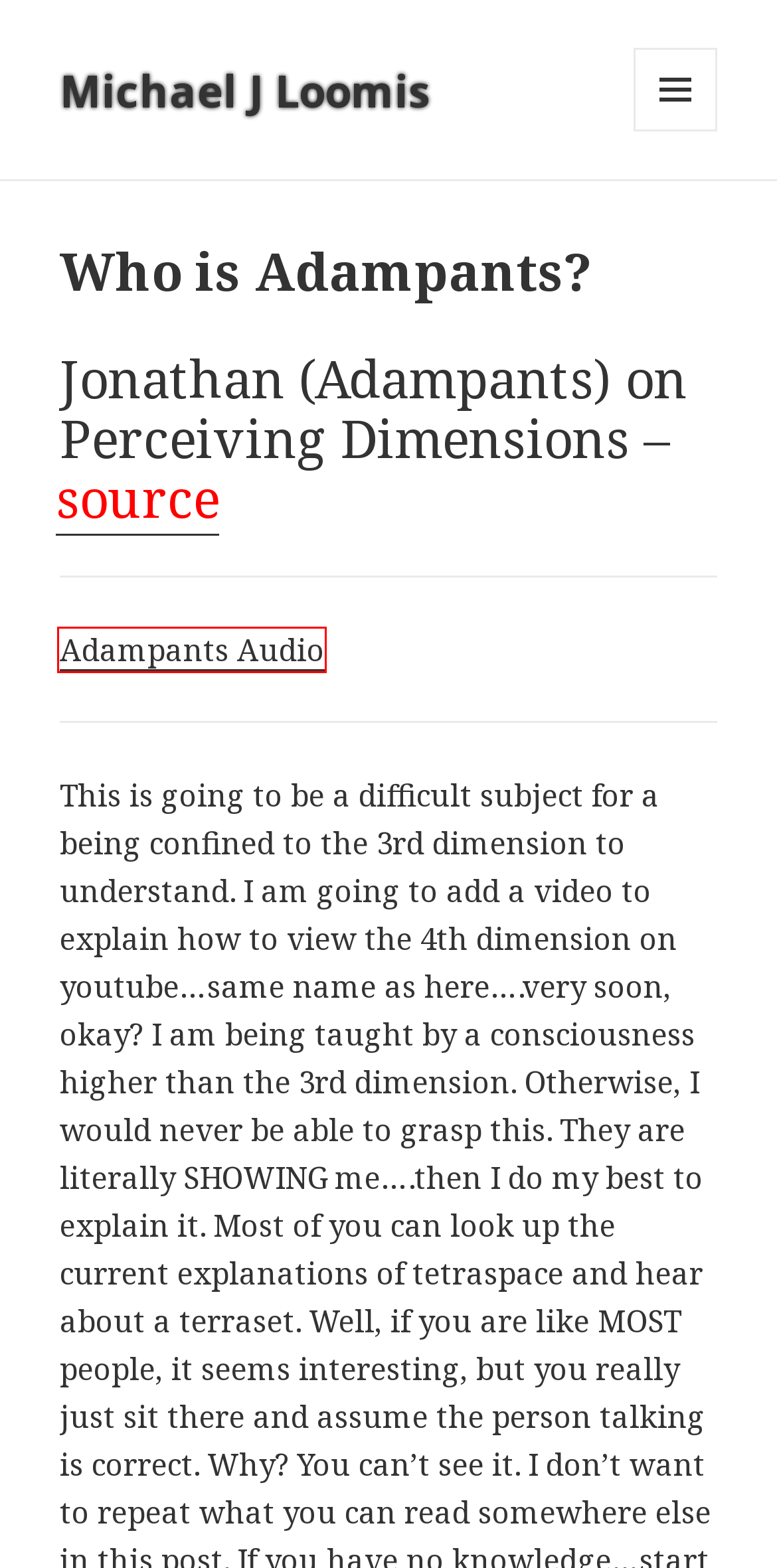Provided is a screenshot of a webpage with a red bounding box around an element. Select the most accurate webpage description for the page that appears after clicking the highlighted element. Here are the candidates:
A. questions – Michael J Loomis
B. Parole 2015 - WordPress Twenty Fifteen Child Theme - WPNeon
C. Adampants – Michael J Loomis
D. Michael J Loomis – About Me
E. Blog Tool, Publishing Platform, and CMS – WordPress.org
F. adampants – Michael J Loomis
G. Jonathan (Adampants) on Perceiving Dimensions | calcified lies
H. Log In ‹ Michael J Loomis — WordPress

C